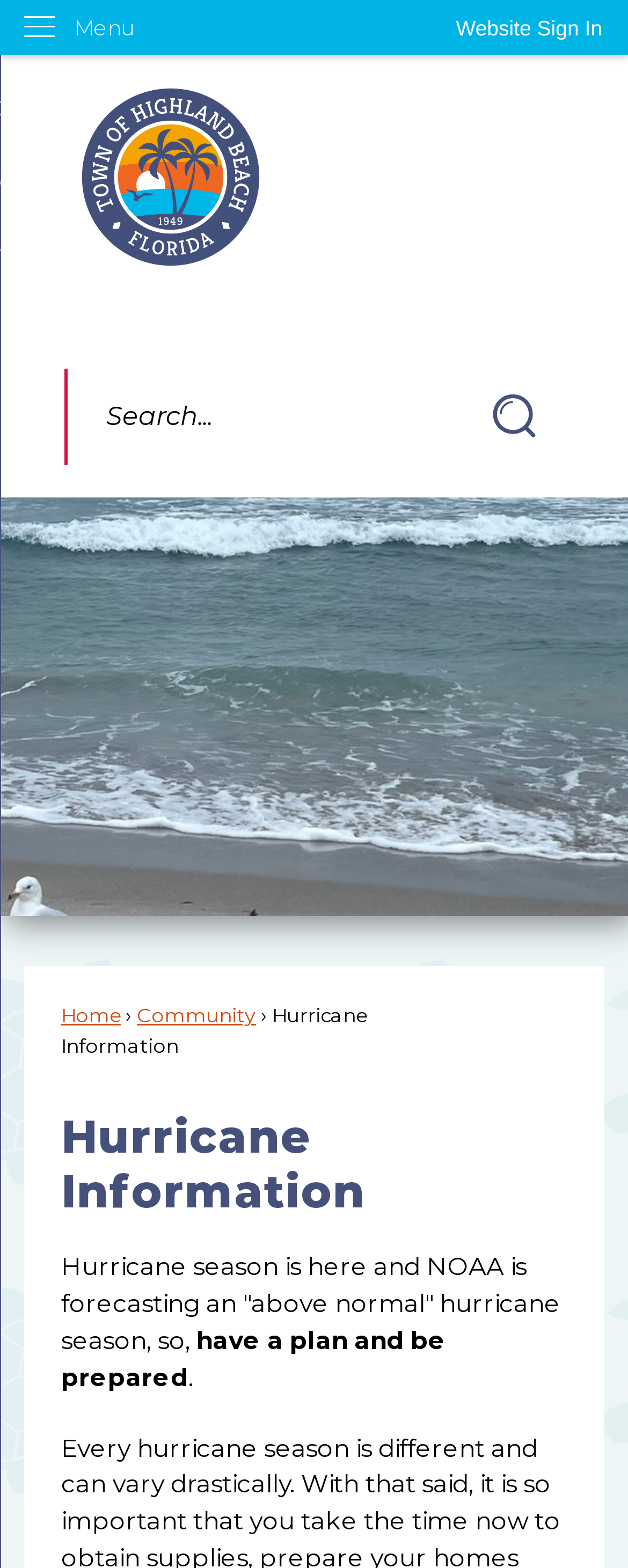Determine the bounding box coordinates of the UI element described by: "State Marketing Organizations".

None